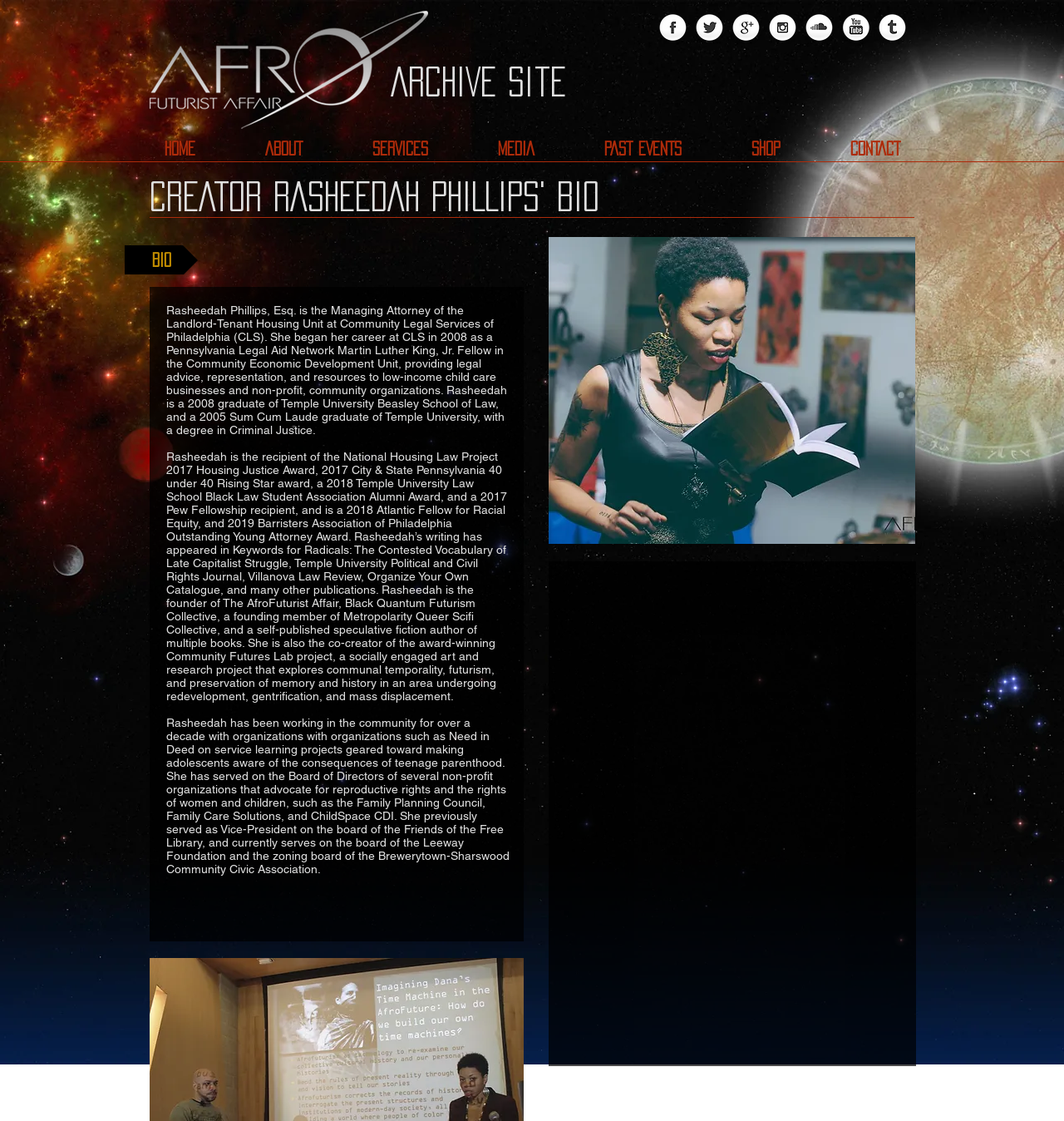Locate the bounding box coordinates of the area to click to fulfill this instruction: "Explore the AfroFuturist Affair". The bounding box should be presented as four float numbers between 0 and 1, in the order [left, top, right, bottom].

[0.139, 0.01, 0.404, 0.115]